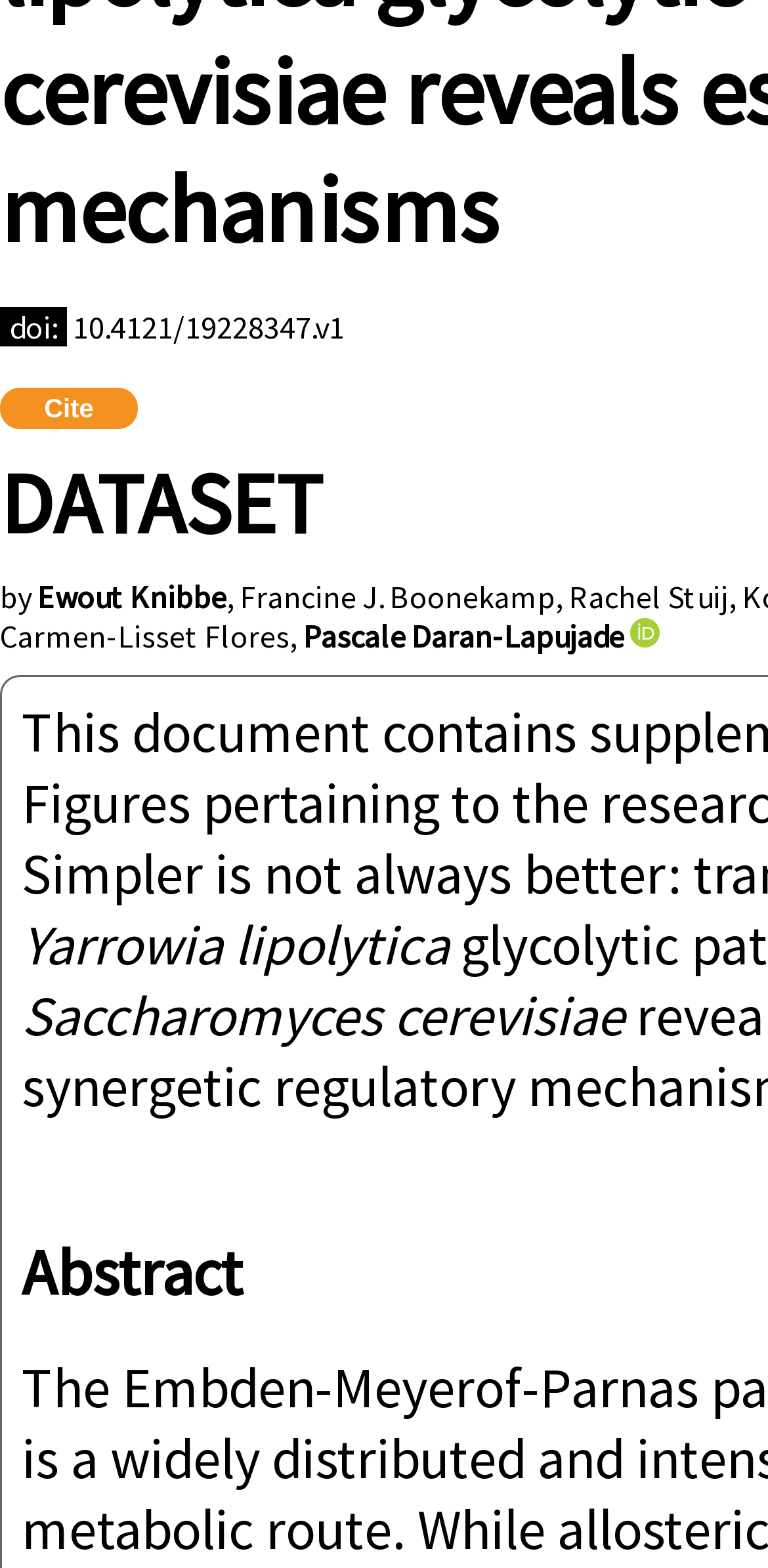Specify the bounding box coordinates (top-left x, top-left y, bottom-right x, bottom-right y) of the UI element in the screenshot that matches this description: Pascale Daran-Lapujade

[0.395, 0.393, 0.813, 0.418]